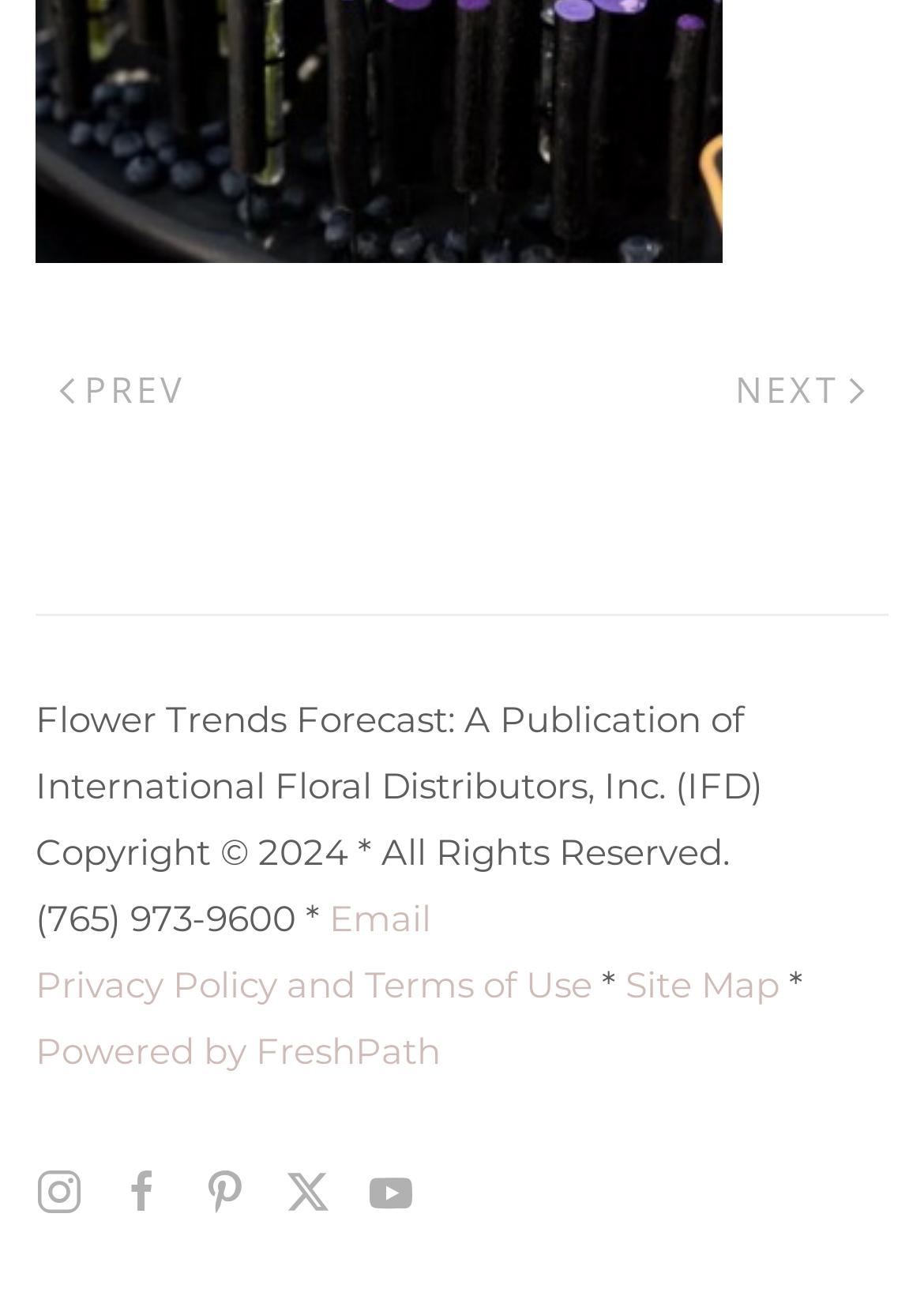Respond to the following query with just one word or a short phrase: 
What is the copyright year?

2024